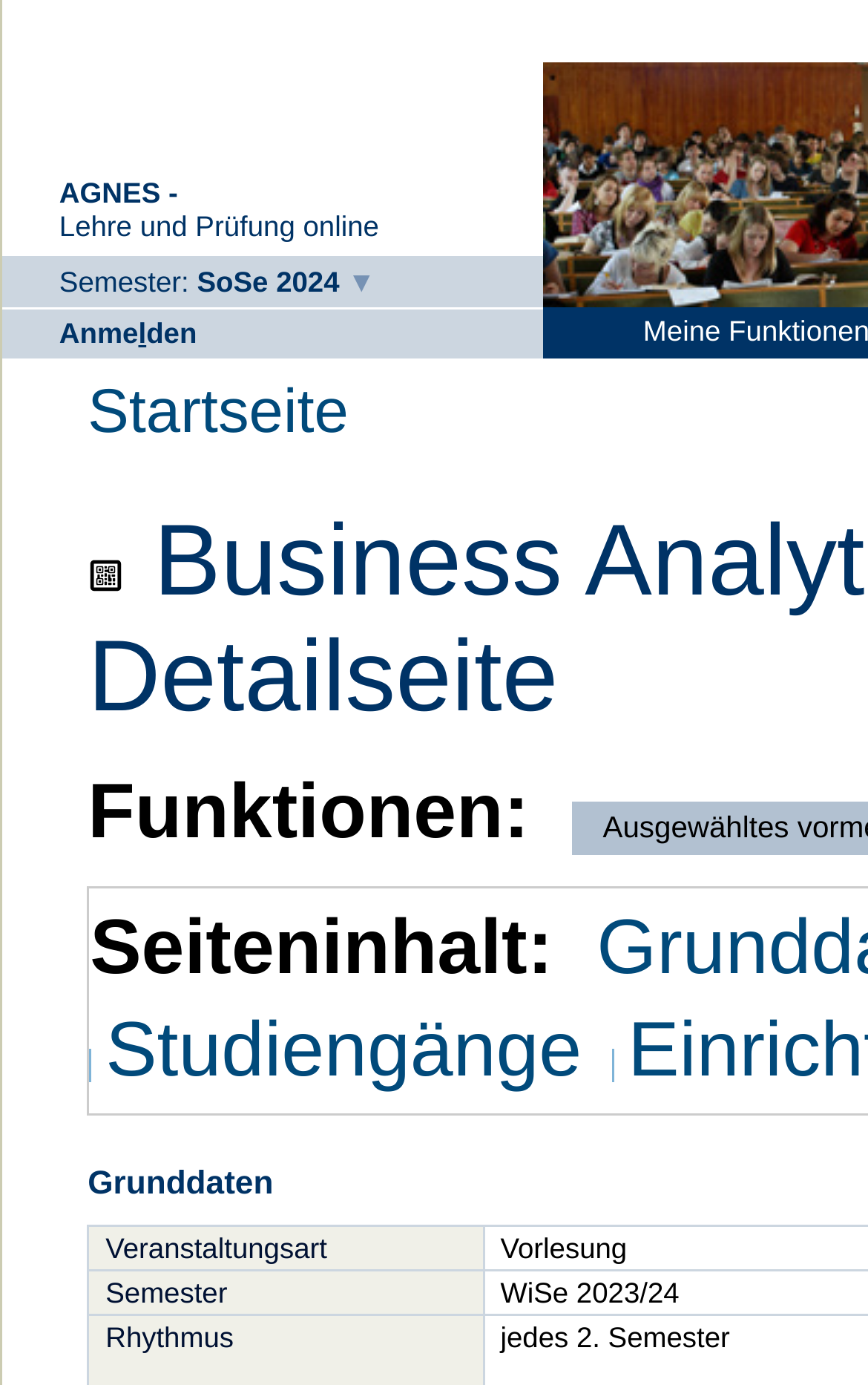Provide a brief response to the question below using a single word or phrase: 
What is the current semester?

SoSe 2024